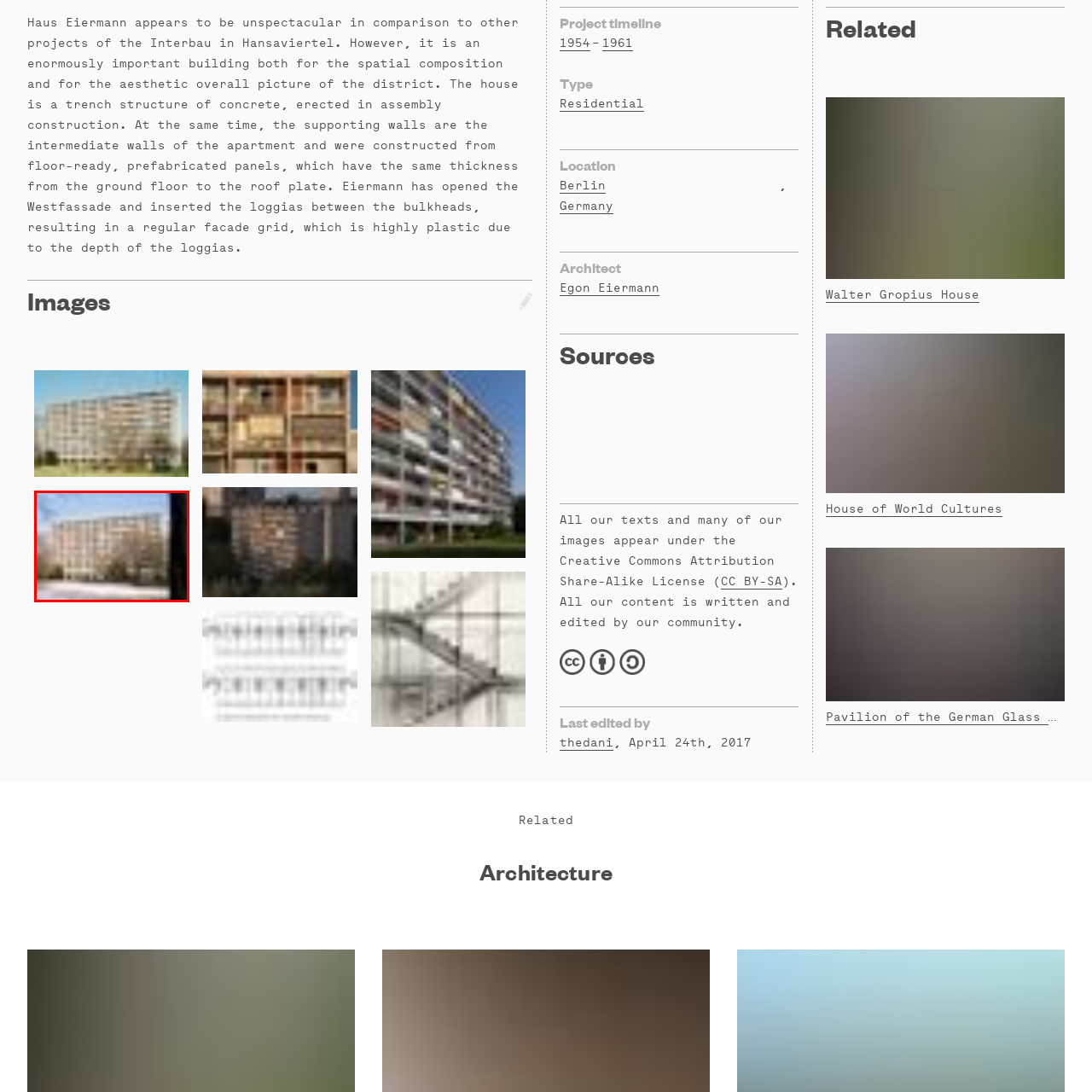Refer to the section enclosed in the red box, What is the material used for the trench structure? Please answer briefly with a single word or phrase.

Concrete